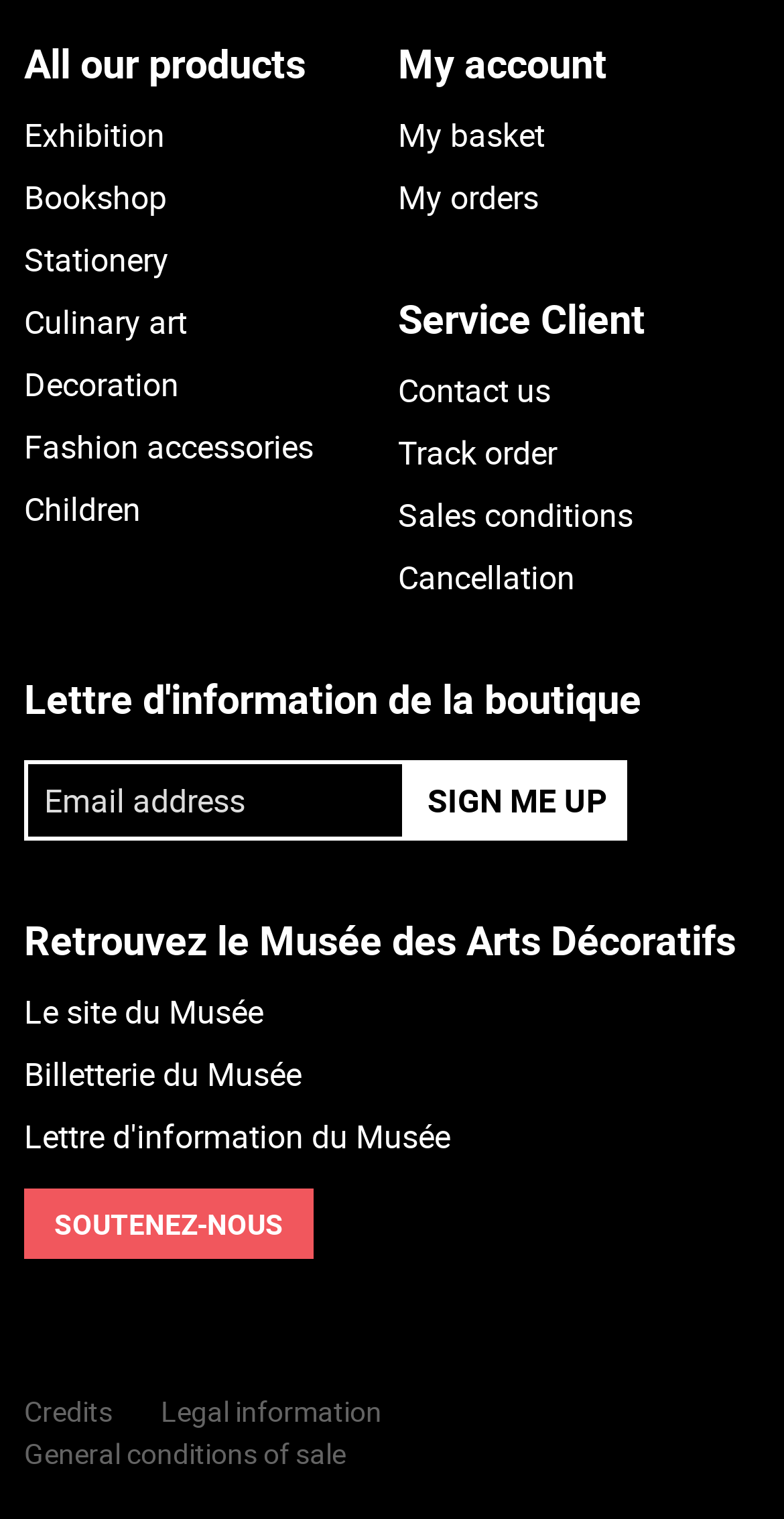Given the description of a UI element: "Le site du Musée", identify the bounding box coordinates of the matching element in the webpage screenshot.

[0.031, 0.645, 0.969, 0.686]